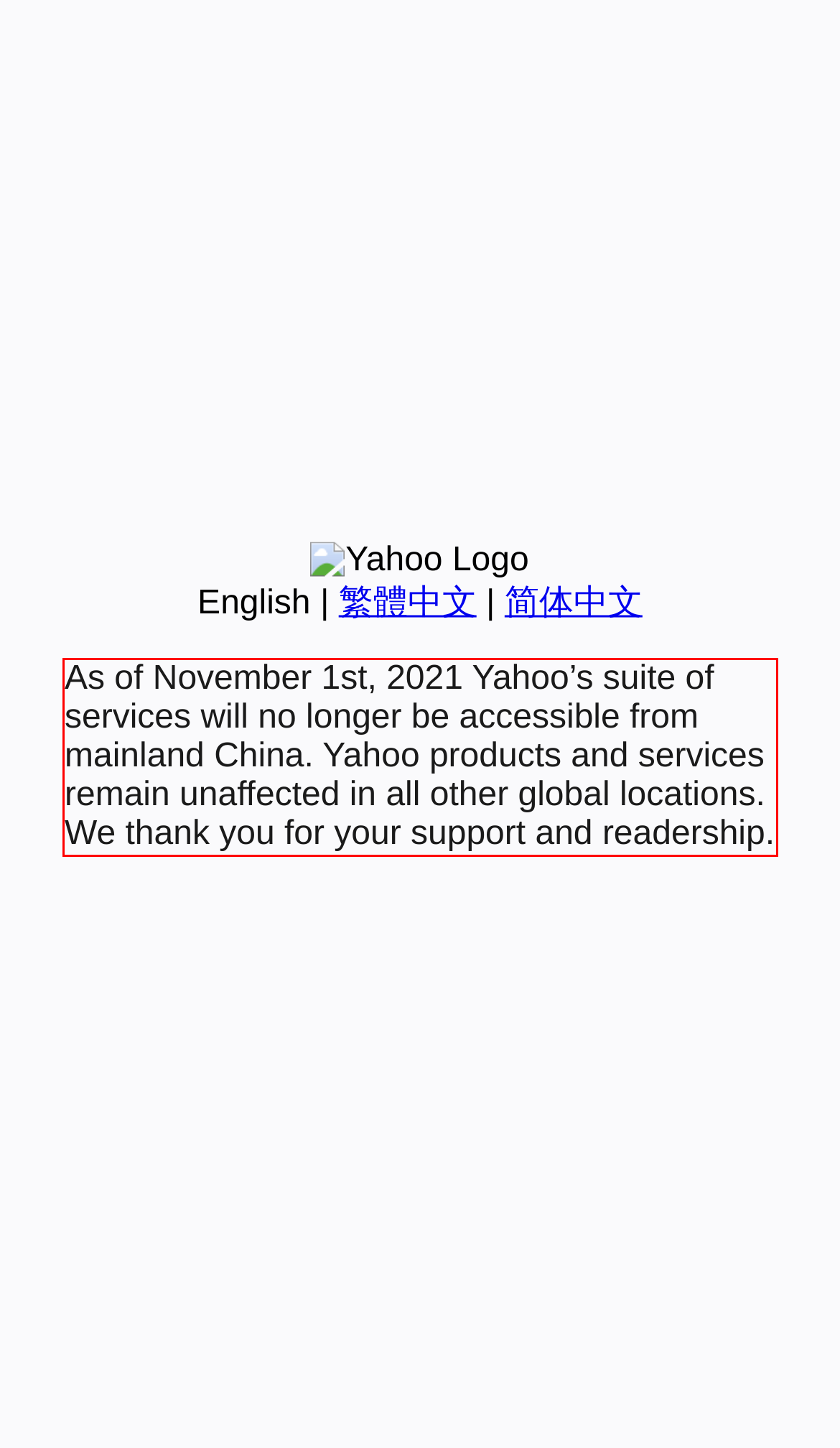Please look at the webpage screenshot and extract the text enclosed by the red bounding box.

As of November 1st, 2021 Yahoo’s suite of services will no longer be accessible from mainland China. Yahoo products and services remain unaffected in all other global locations. We thank you for your support and readership.